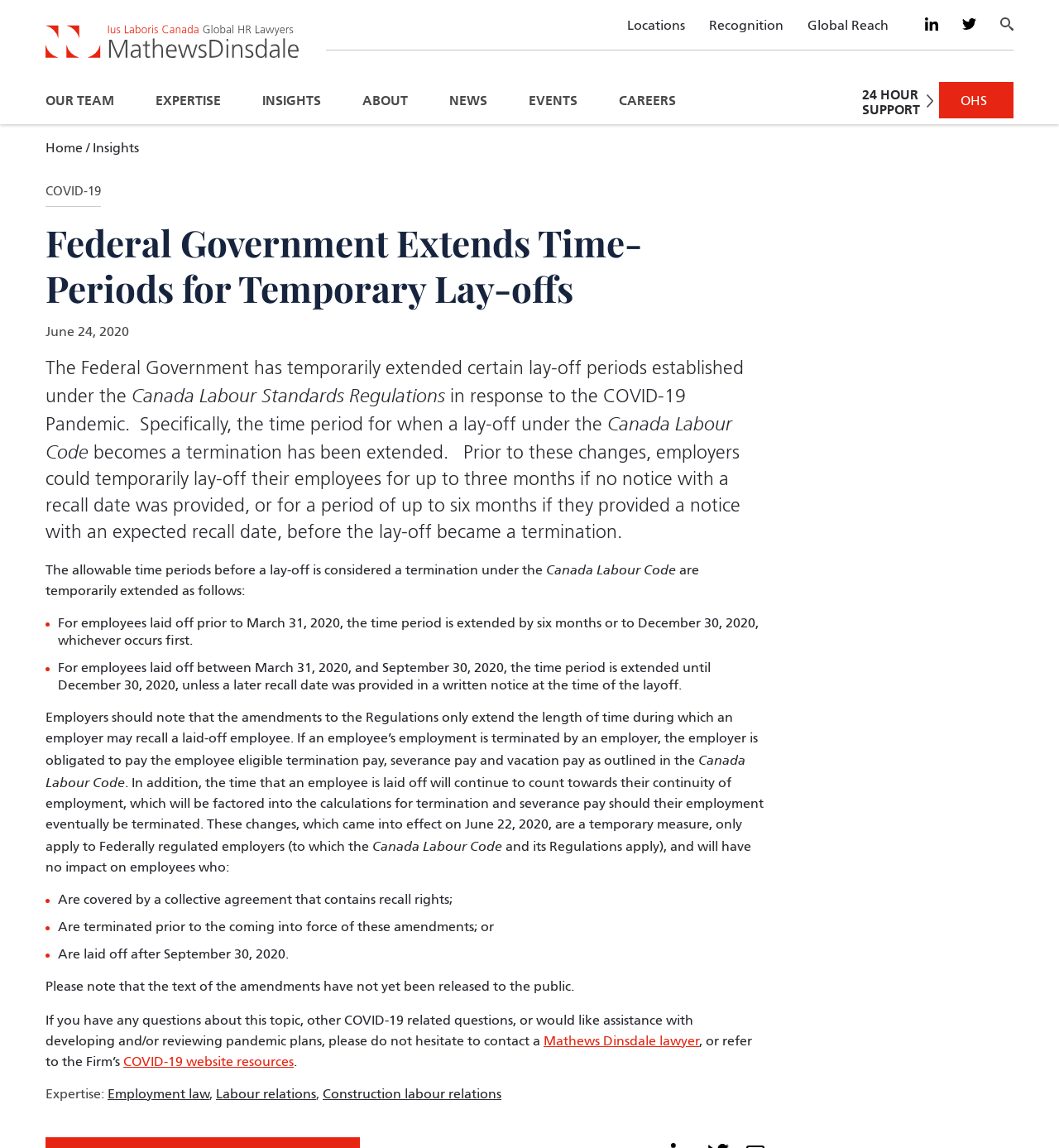Use a single word or phrase to answer the question:
What is the topic of the article?

COVID-19 and lay-offs